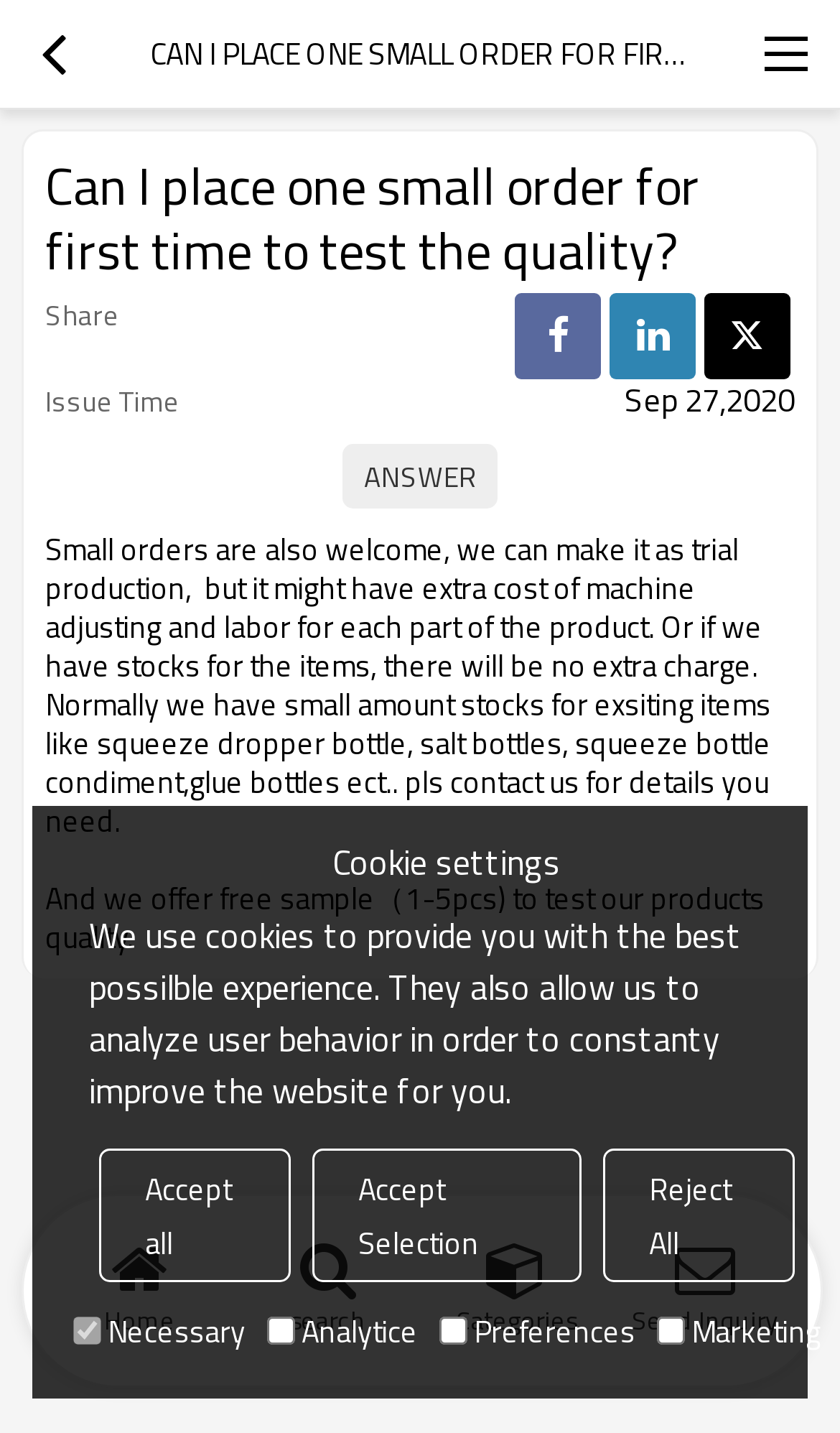Use a single word or phrase to answer the following:
What is the purpose of the cookies on this website?

To provide best experience